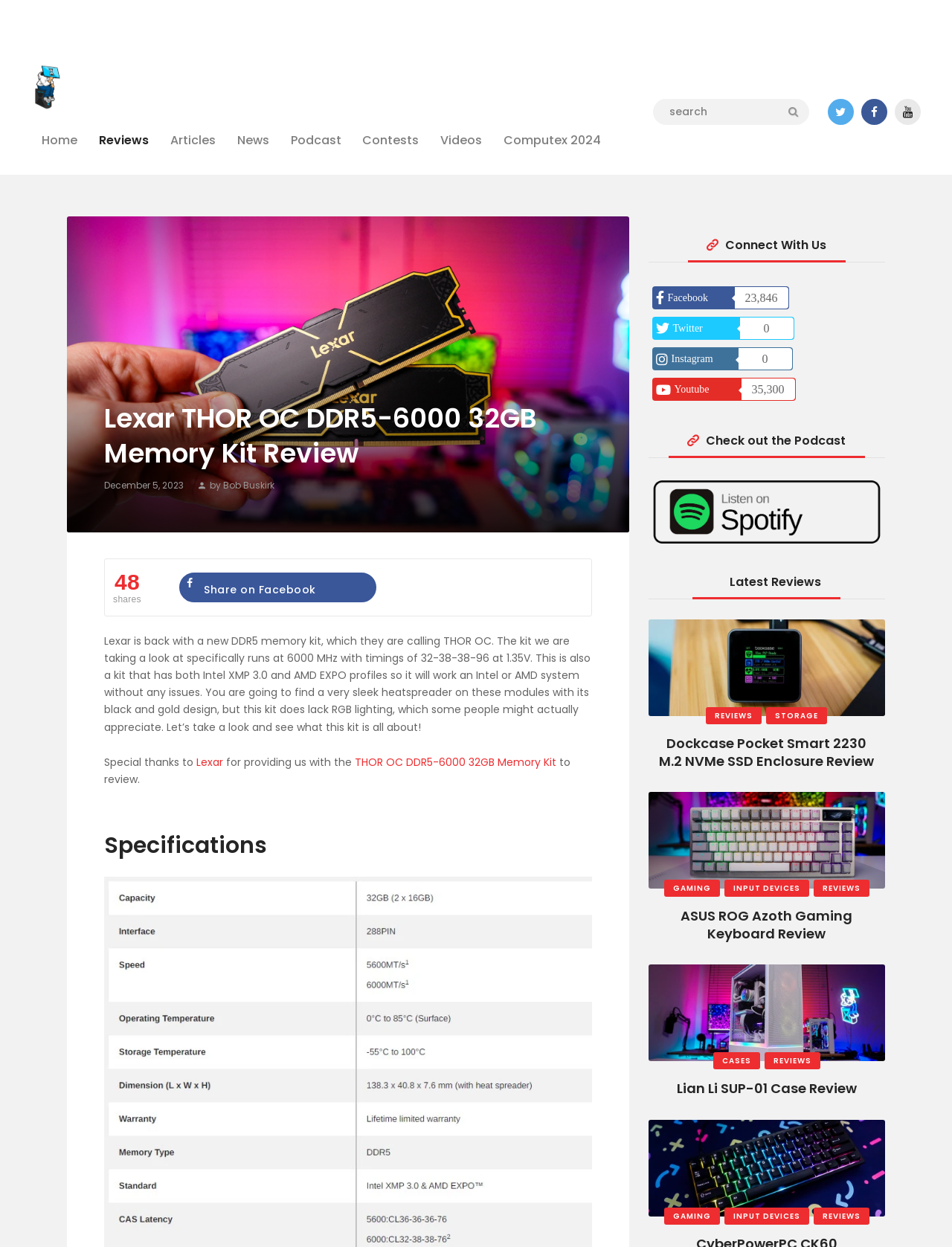Locate the bounding box coordinates of the area to click to fulfill this instruction: "Search for something". The bounding box should be presented as four float numbers between 0 and 1, in the order [left, top, right, bottom].

[0.686, 0.079, 0.85, 0.1]